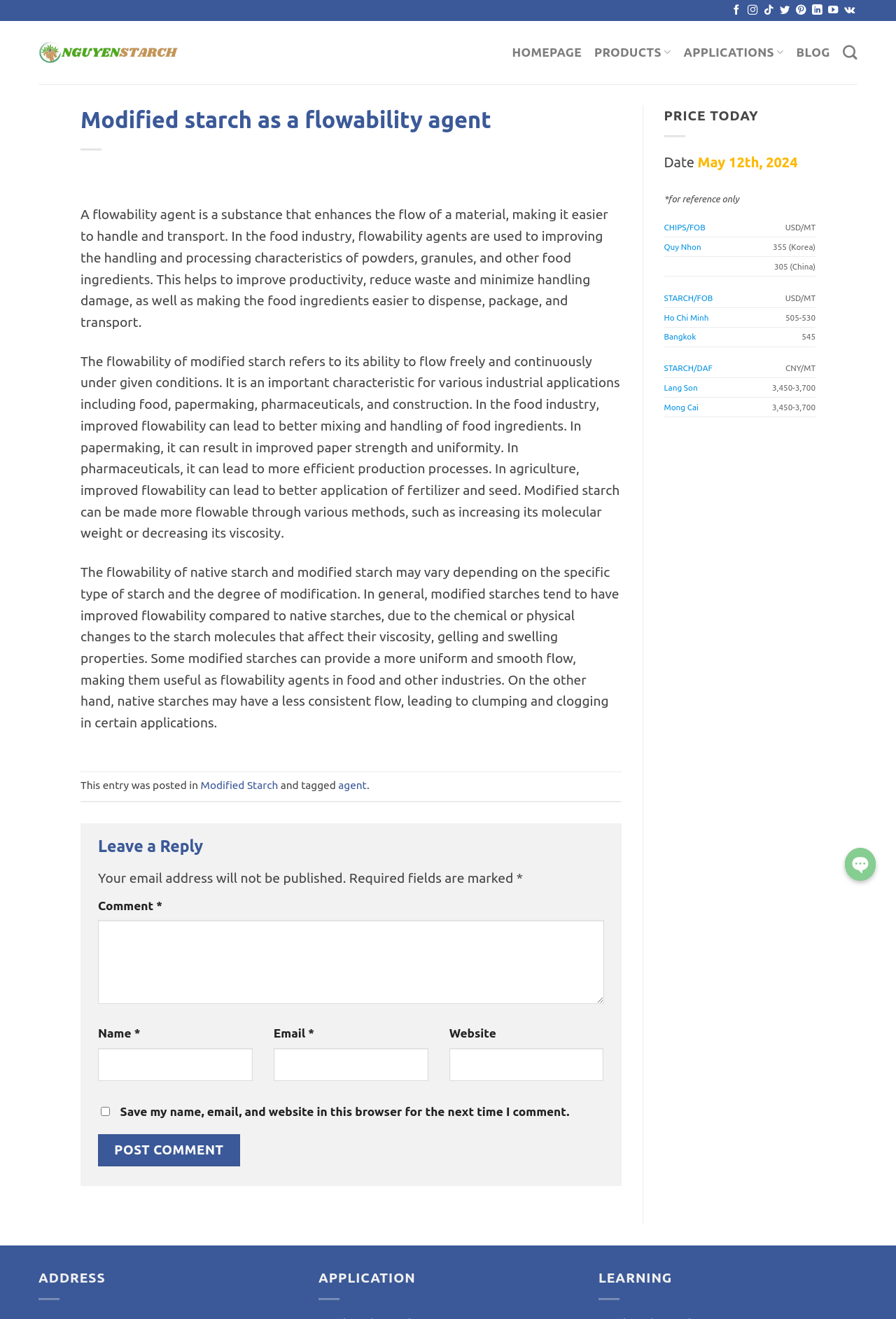Identify the coordinates of the bounding box for the element described below: ".chaty-sts1{fill:#FFFFFF;}Open chaty". Return the coordinates as four float numbers between 0 and 1: [left, top, right, bottom].

[0.943, 0.643, 0.977, 0.667]